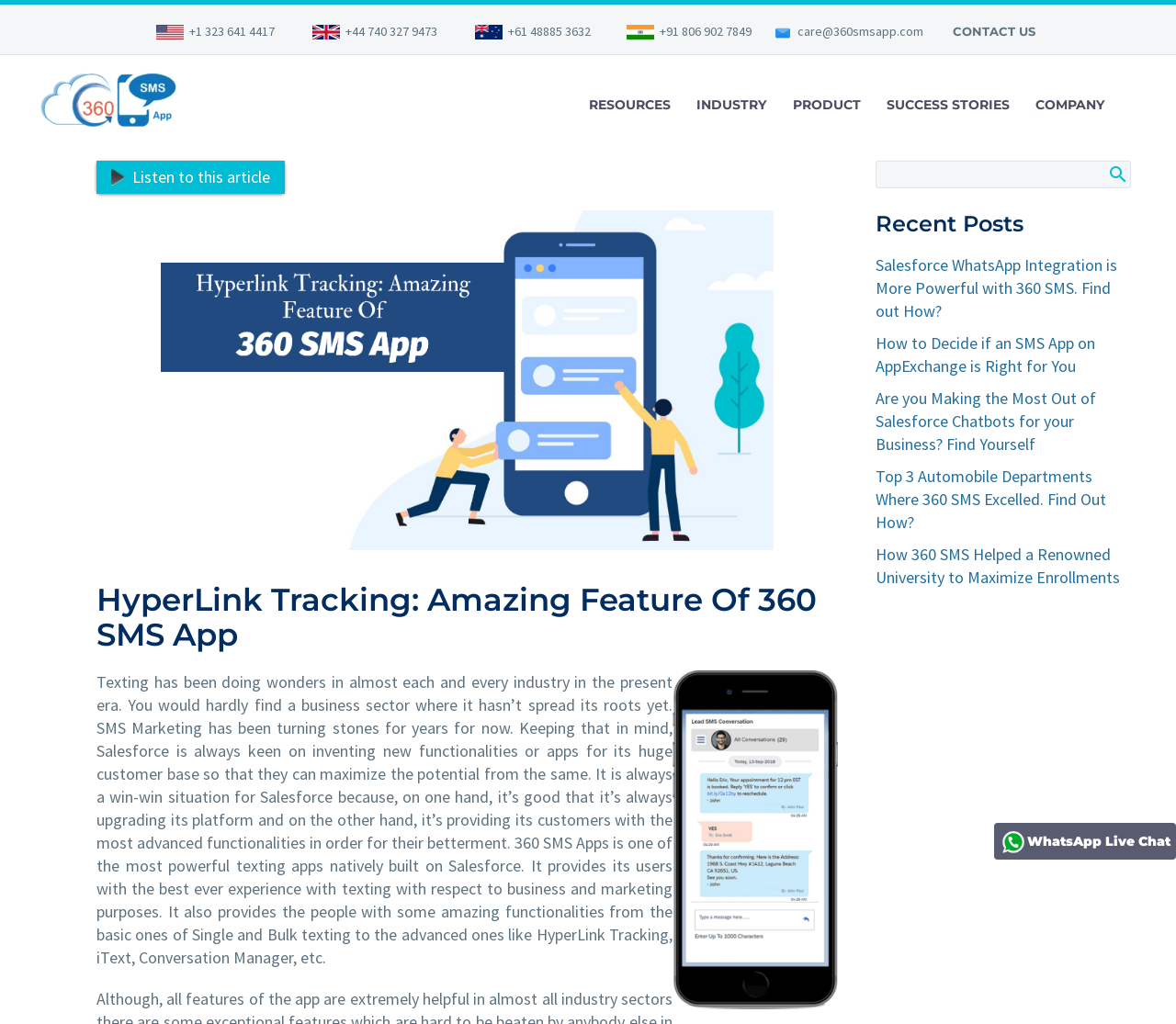Examine the screenshot and answer the question in as much detail as possible: What is the phone number associated with the Australia flag?

The phone number associated with the Australia flag is obtained by looking at the sibling elements of the image '360 Sms App Australia Flag'. The sibling element is a link with the text '+61 48885 3632'.